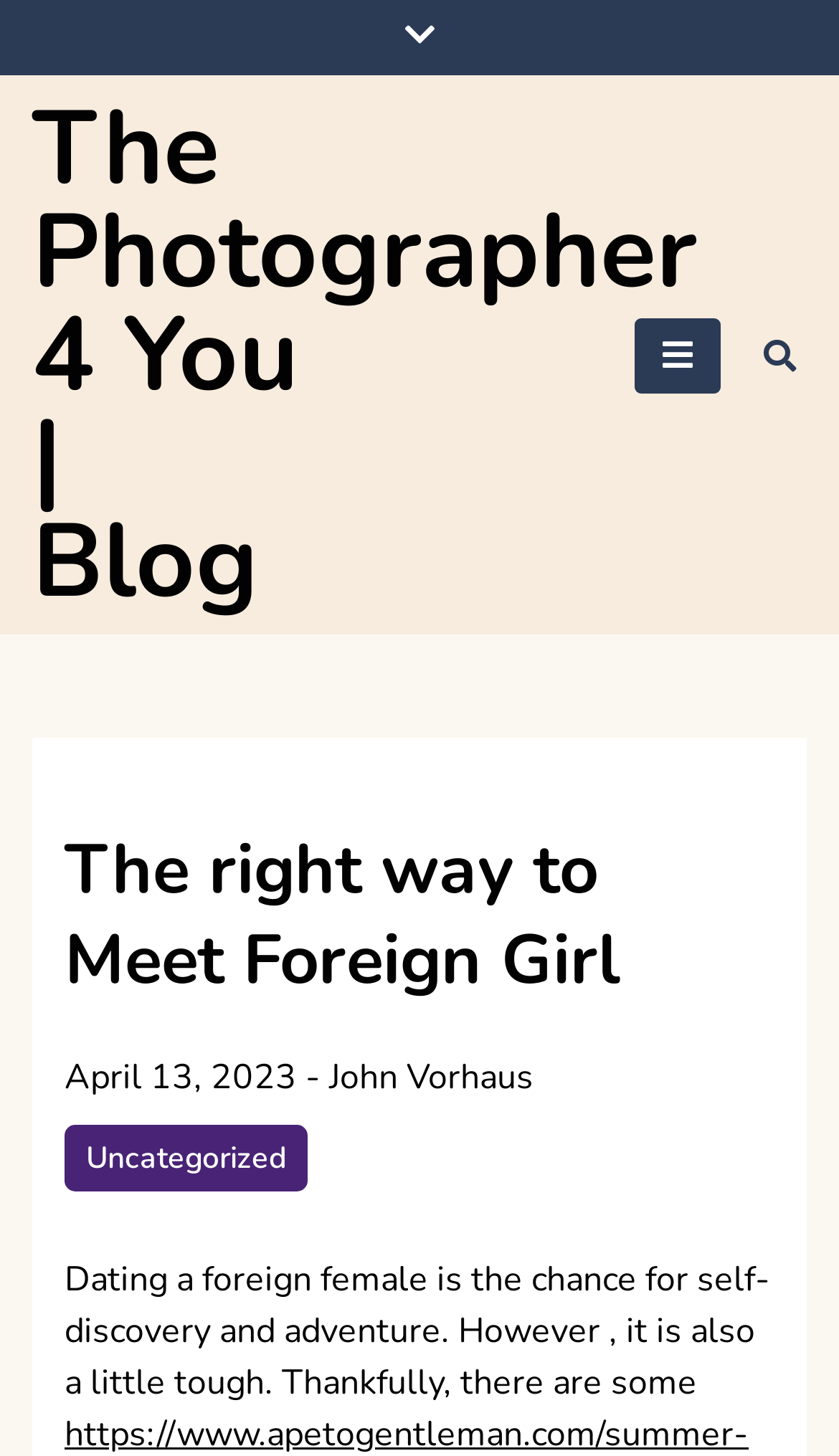Give a short answer to this question using one word or a phrase:
Who is the author of the latest article?

John Vorhaus